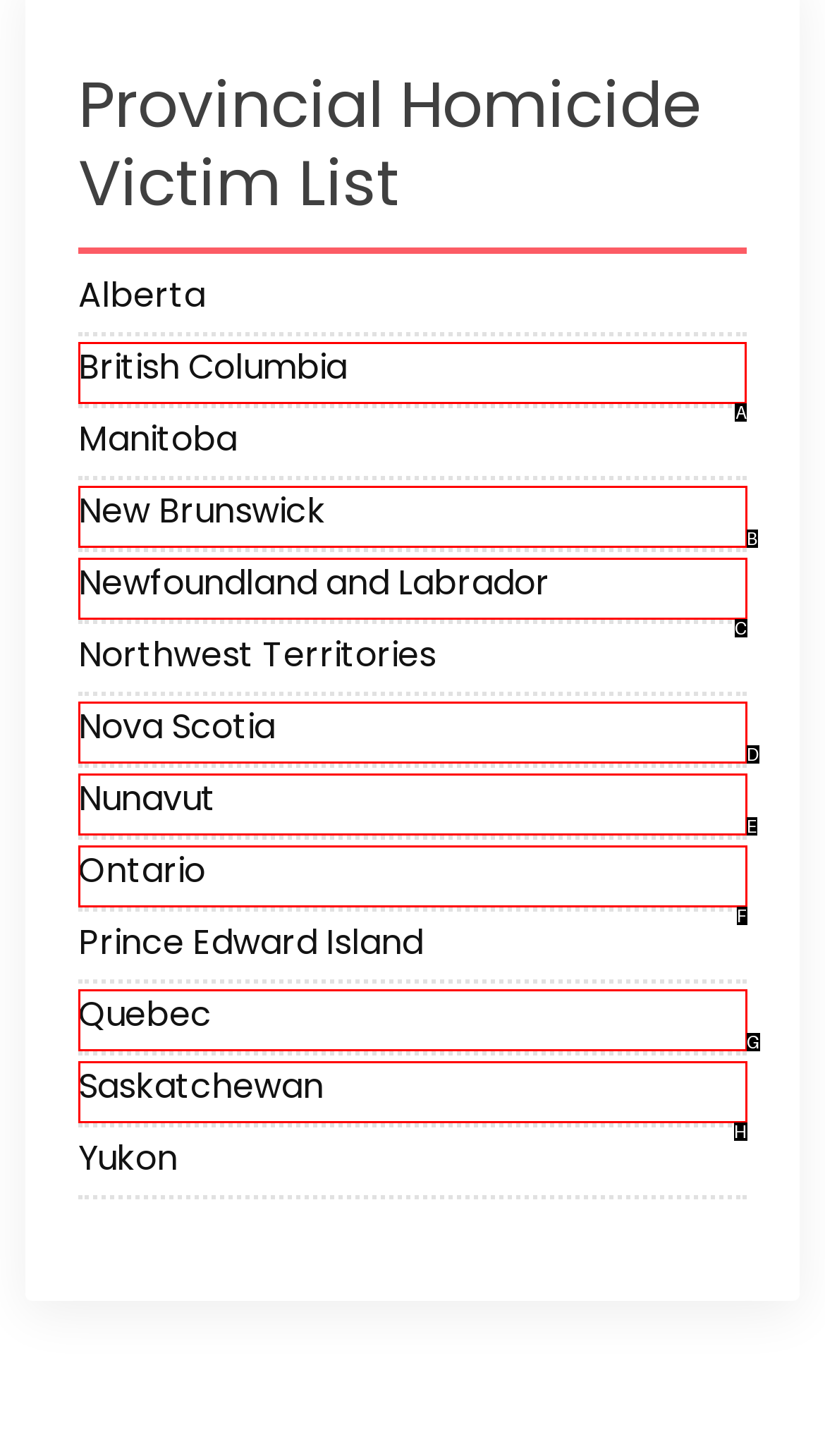Select the proper UI element to click in order to perform the following task: View British Columbia. Indicate your choice with the letter of the appropriate option.

A